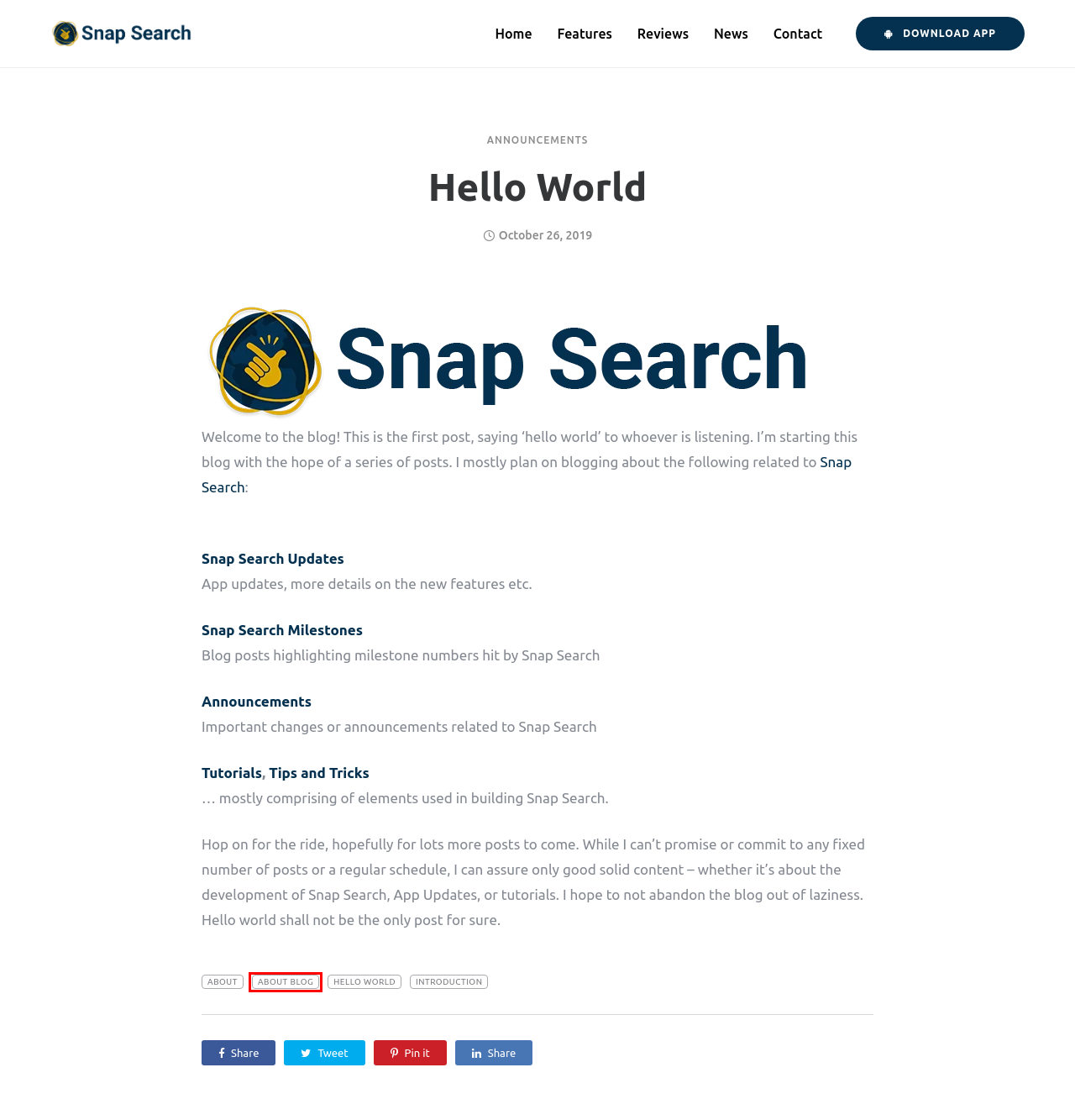You have received a screenshot of a webpage with a red bounding box indicating a UI element. Please determine the most fitting webpage description that matches the new webpage after clicking on the indicated element. The choices are:
A. introduction Archives - Snap Search
B. Announcements Archives - Snap Search
C. General Archives - Snap Search
D. App Updates Archives - Snap Search
E. Tips Archives - Snap Search
F. about blog Archives - Snap Search
G. Truly Private Browser for Android - Snap Search
H. about Archives - Snap Search

F